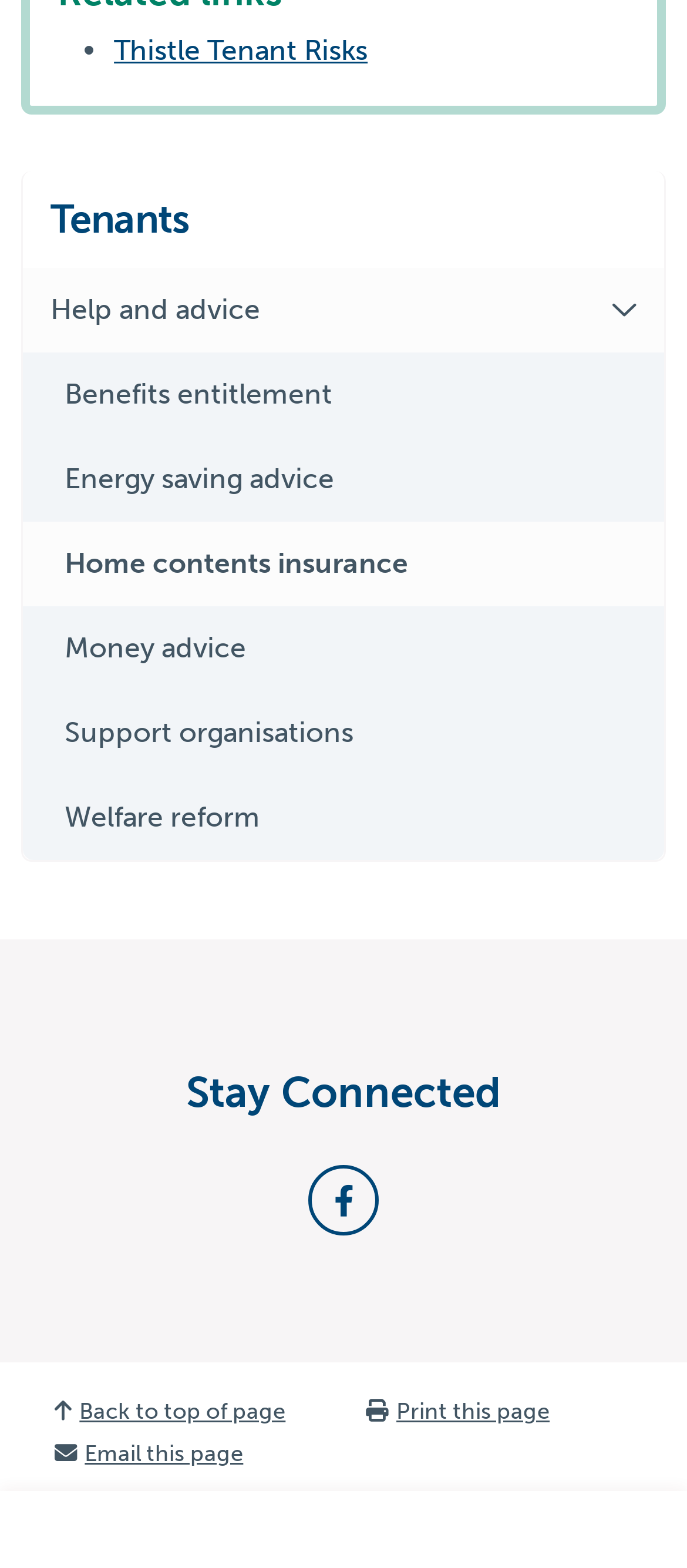Locate the bounding box coordinates of the clickable region necessary to complete the following instruction: "Get help and advice". Provide the coordinates in the format of four float numbers between 0 and 1, i.e., [left, top, right, bottom].

[0.033, 0.171, 0.967, 0.225]